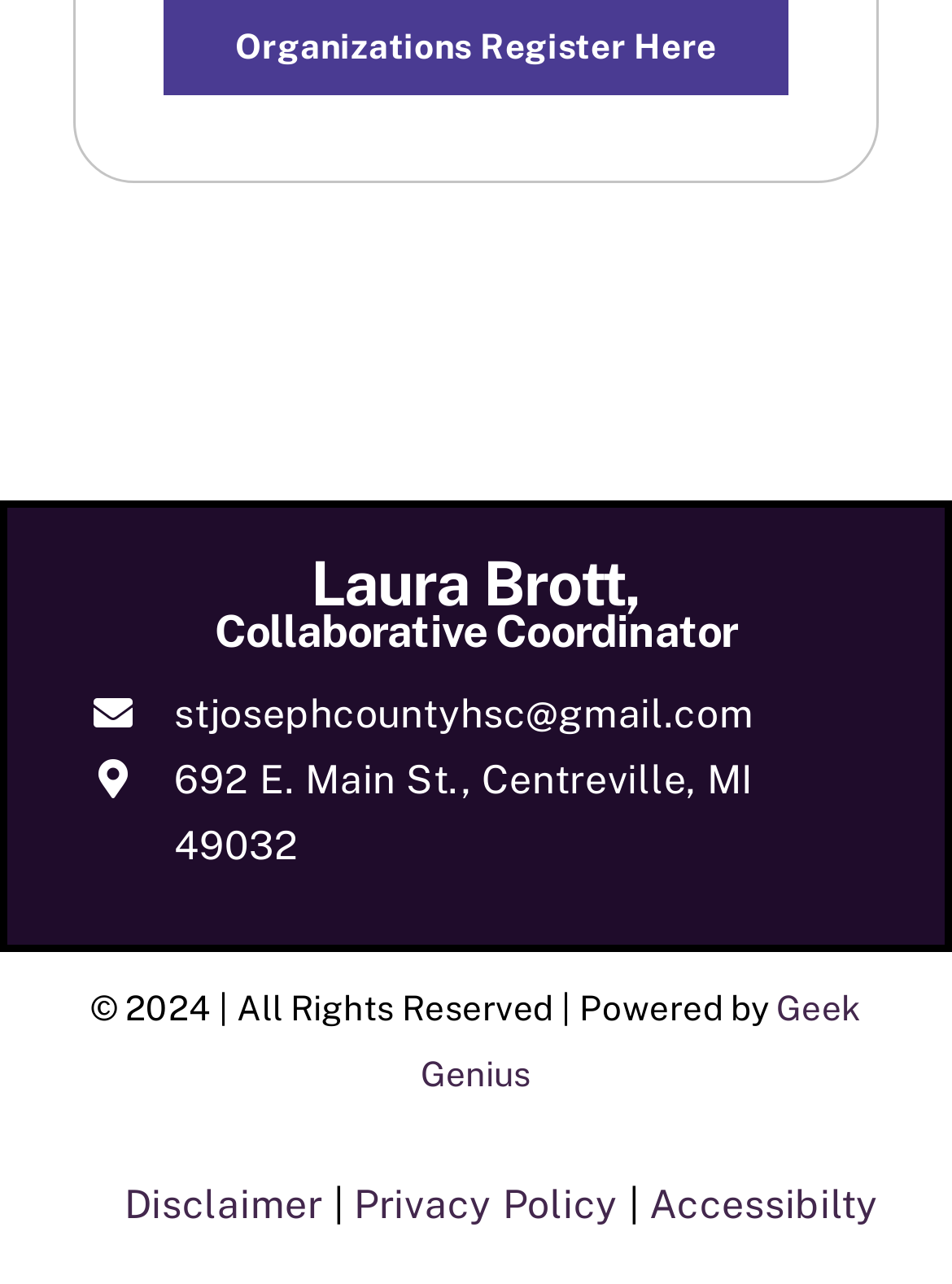Using the provided description stjosephcountyhsc@gmail.com, find the bounding box coordinates for the UI element. Provide the coordinates in (top-left x, top-left y, bottom-right x, bottom-right y) format, ensuring all values are between 0 and 1.

[0.183, 0.537, 0.792, 0.574]